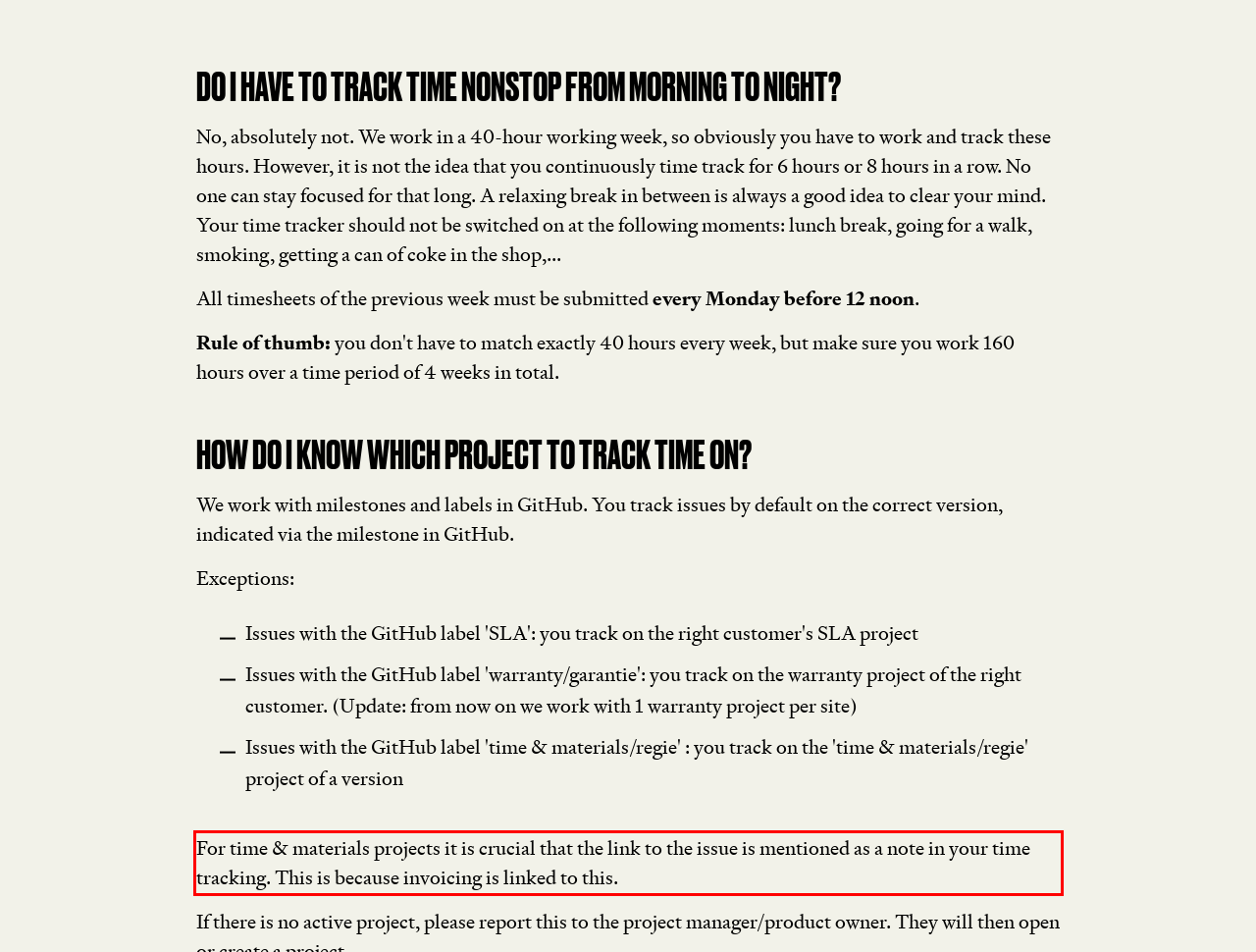You have a screenshot of a webpage with a red bounding box. Identify and extract the text content located inside the red bounding box.

For time & materials projects it is crucial that the link to the issue is mentioned as a note in your time tracking. This is because invoicing is linked to this.